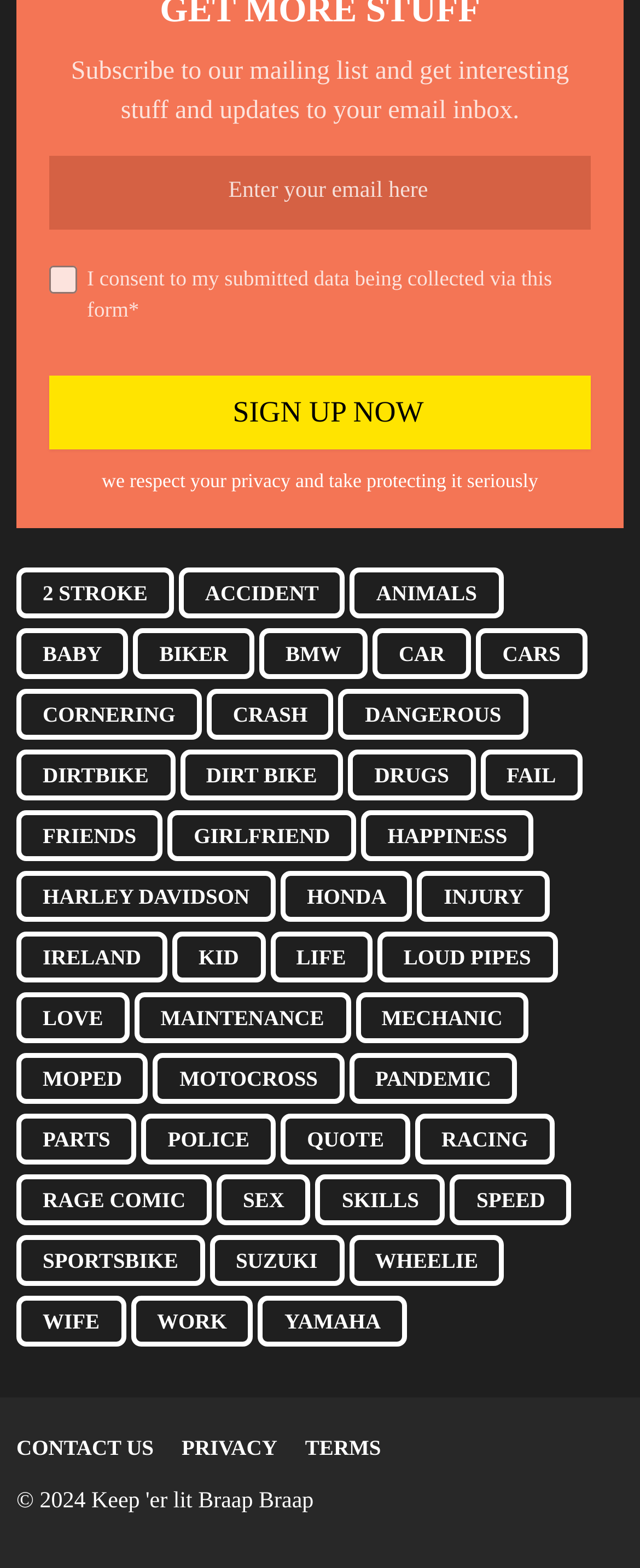Please find the bounding box coordinates of the element's region to be clicked to carry out this instruction: "View the location on the map".

None